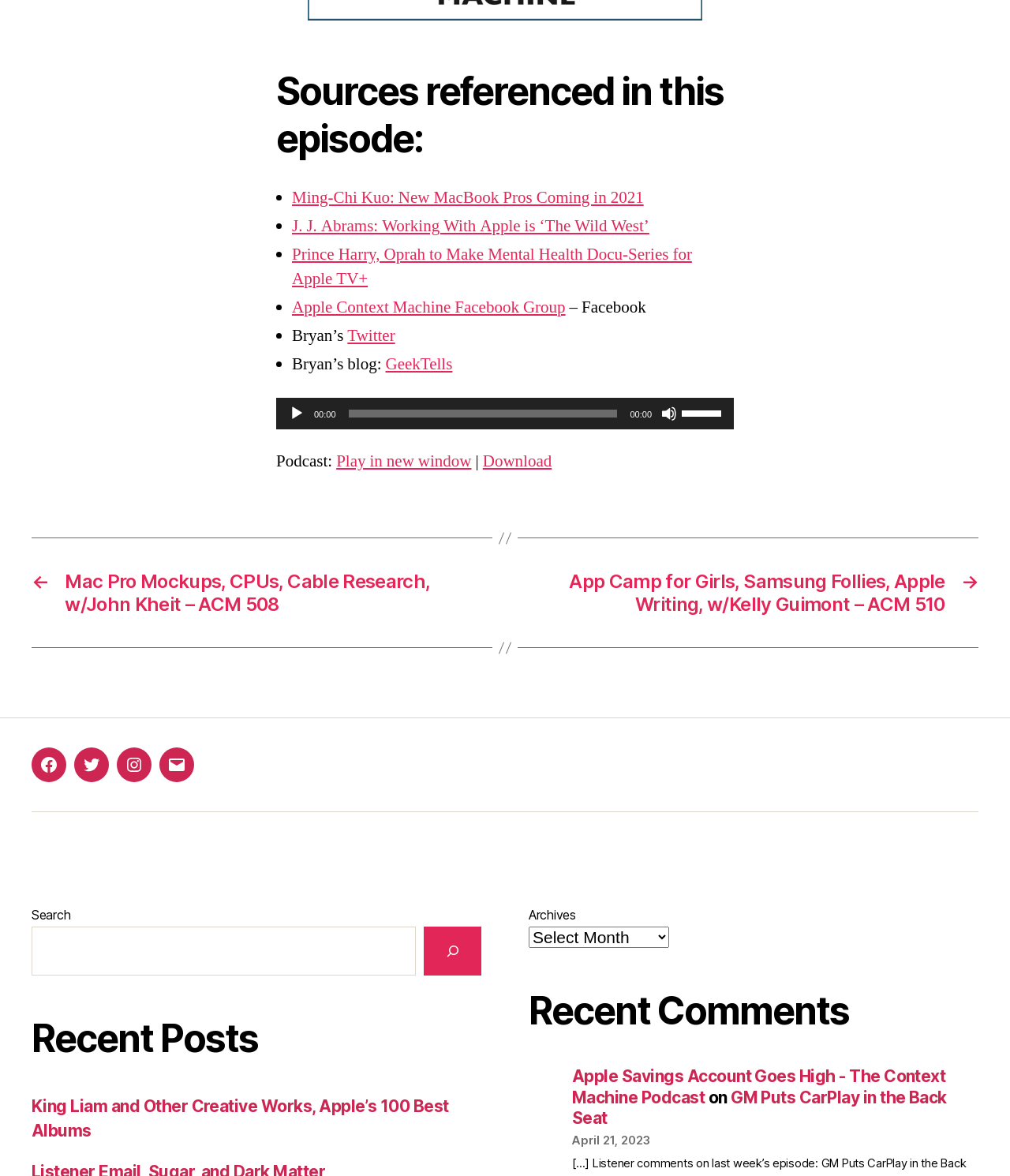Predict the bounding box coordinates of the area that should be clicked to accomplish the following instruction: "Read the recent post". The bounding box coordinates should consist of four float numbers between 0 and 1, i.e., [left, top, right, bottom].

[0.031, 0.932, 0.444, 0.97]